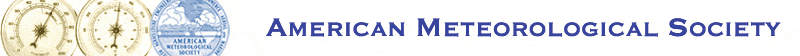What is the purpose of the webpage?
Please provide an in-depth and detailed response to the question.

The webpage is dedicated to highlighting research related to NOAA Polar Instrument Data Generation for Level 1B users, which suggests that the purpose of the webpage is to showcase and share research findings in this area.